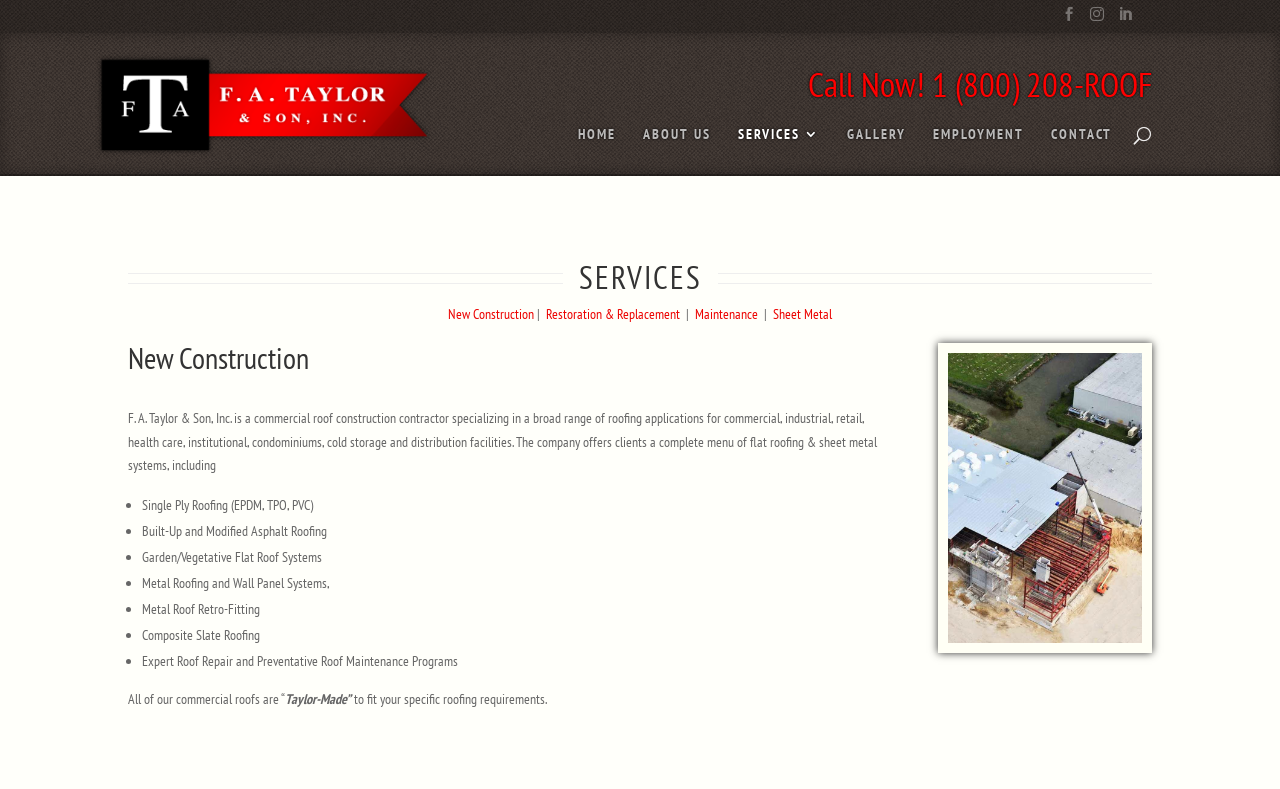Give a detailed account of the webpage.

The webpage is about the services offered by F. A. Taylor & Son, Inc., a commercial roof construction contractor. At the top left corner, there is a logo of the company accompanied by a link to the company's name. Below the logo, there is a call-to-action button "Call Now!" with a phone number "1 (800) 208-ROOF" next to it.

The main navigation menu is located at the top center of the page, consisting of links to "HOME", "ABOUT US", "SERVICES", "GALLERY", "EMPLOYMENT", and "CONTACT". On the right side of the navigation menu, there is a search box with a placeholder text "Search for:".

The main content of the page is divided into sections. The first section is headed by "SERVICES" and lists various services offered by the company, including "New Construction", "Restoration & Replacement", "Maintenance", and "Sheet Metal". Each service is accompanied by a brief description.

The "New Construction" section is further elaborated, describing the company's expertise in commercial roof construction, including flat roofing and sheet metal systems. This section is followed by a list of specific services, including "Single Ply Roofing", "Built-Up and Modified Asphalt Roofing", "Garden/Vegetative Flat Roof Systems", and others.

At the bottom of the page, there is a statement emphasizing that all of the company's commercial roofs are "Taylor-Made" to fit specific roofing requirements.